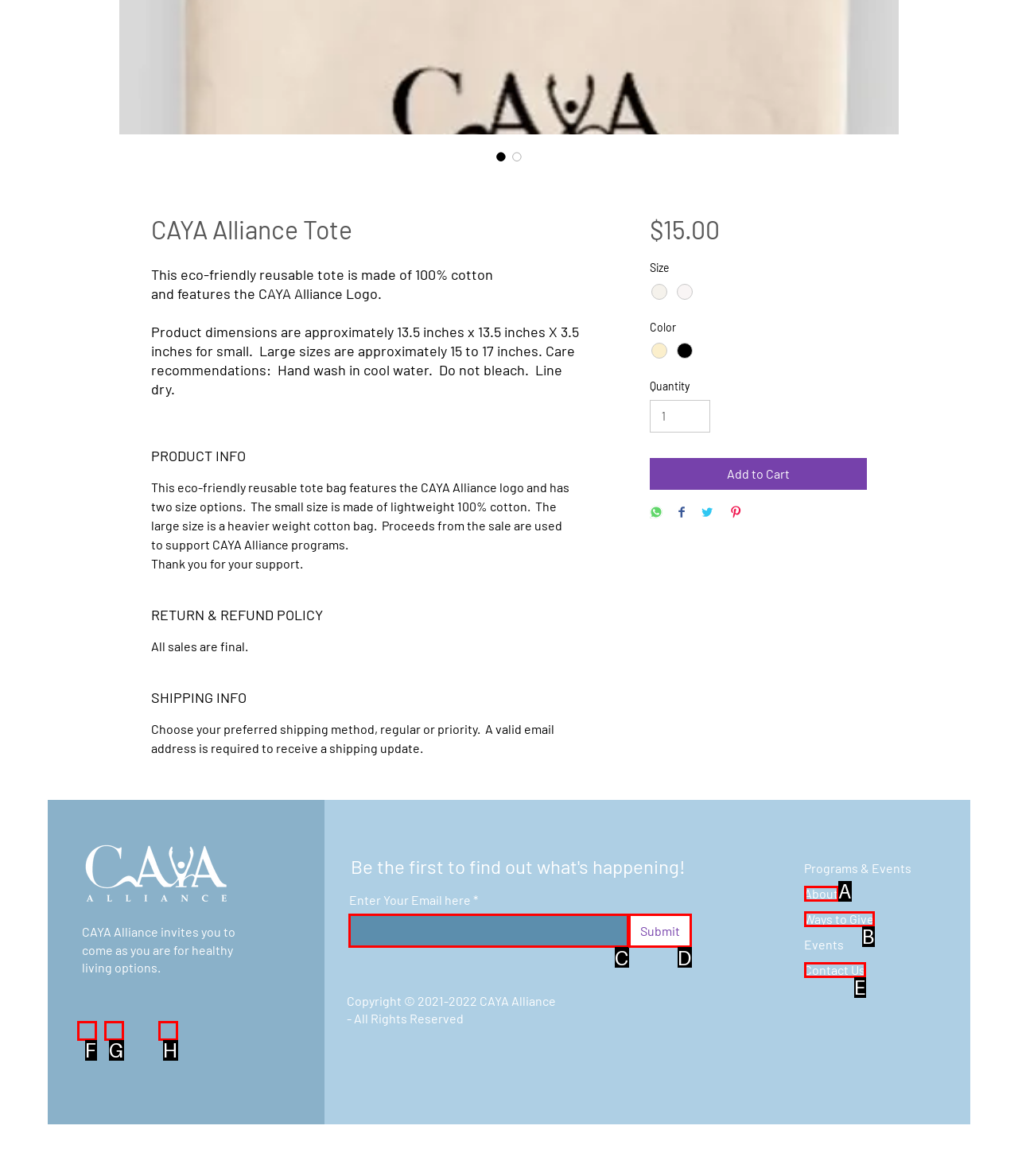Match the following description to the correct HTML element: Contact Us Indicate your choice by providing the letter.

E